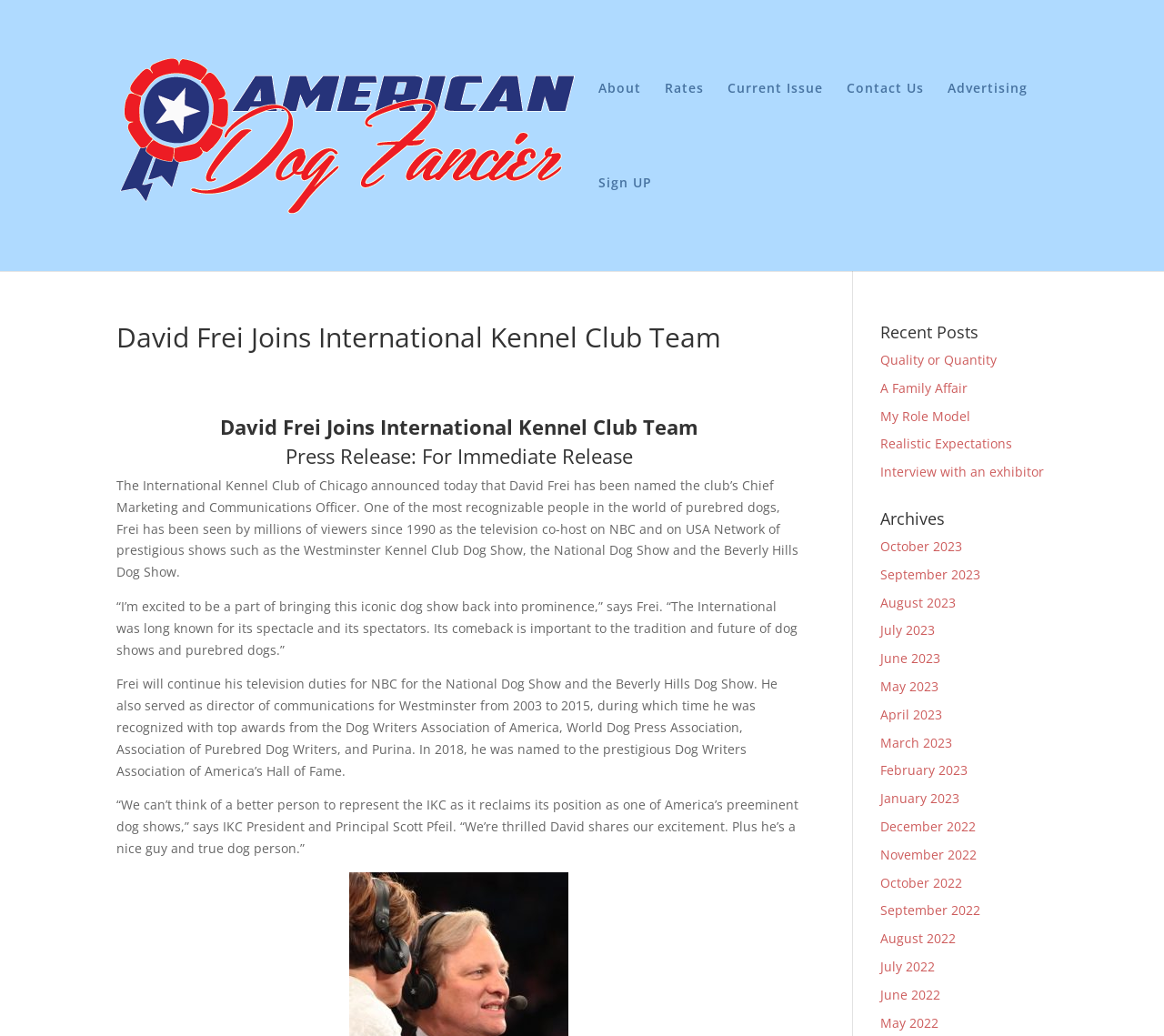Please identify the bounding box coordinates of the element that needs to be clicked to perform the following instruction: "Click on the link to Fulfilling the Ministry".

None